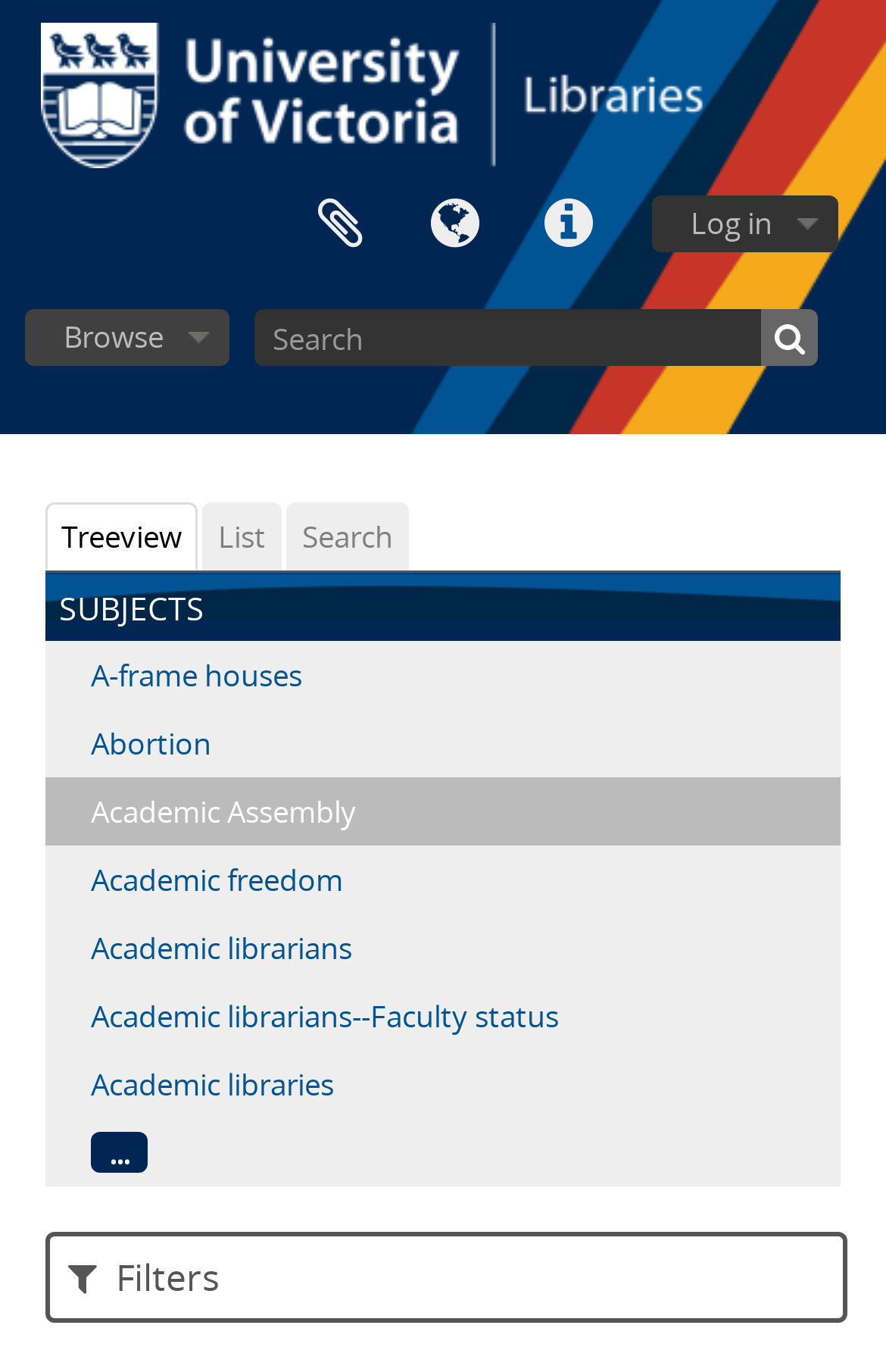Provide your answer in a single word or phrase: 
What is the last filter option?

Filters